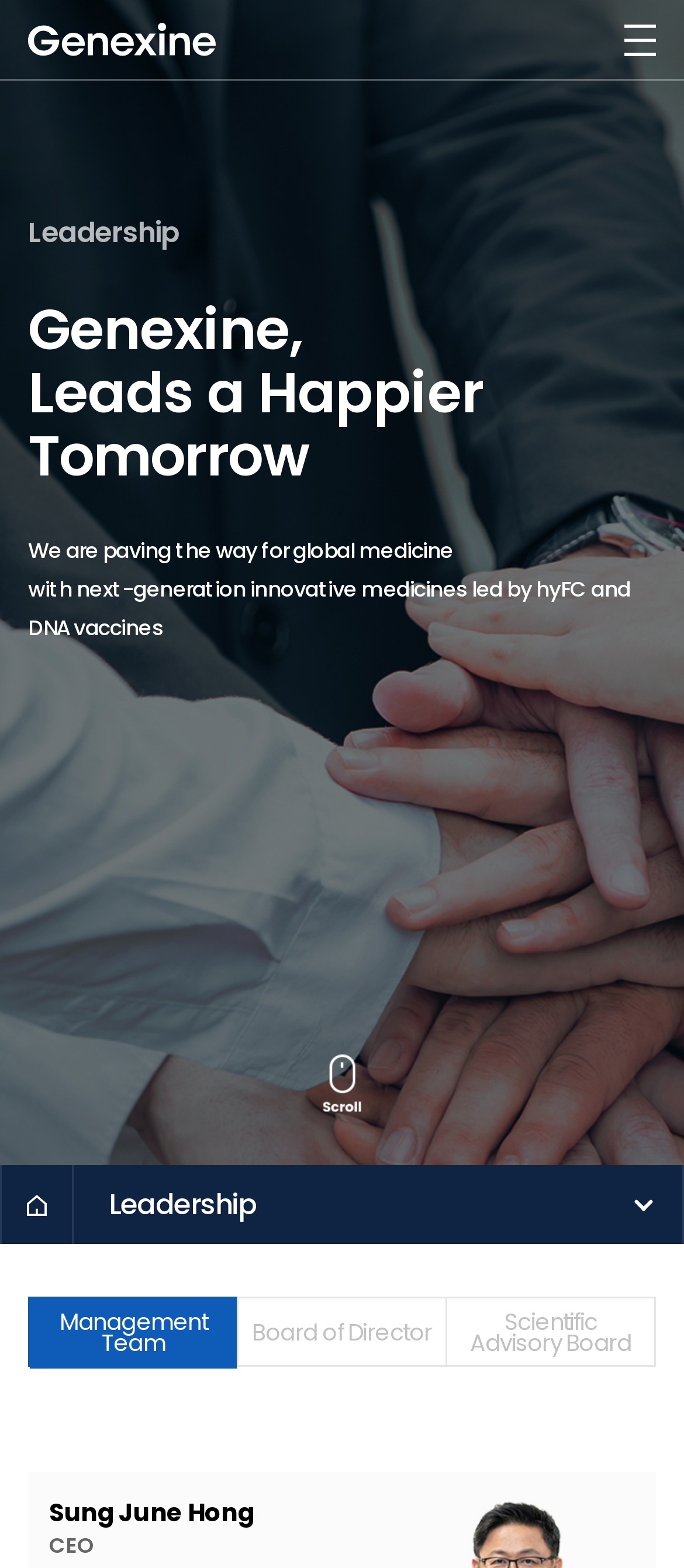Locate the bounding box coordinates of the area to click to fulfill this instruction: "Share this entry on WhatsApp". The bounding box should be presented as four float numbers between 0 and 1, in the order [left, top, right, bottom].

None